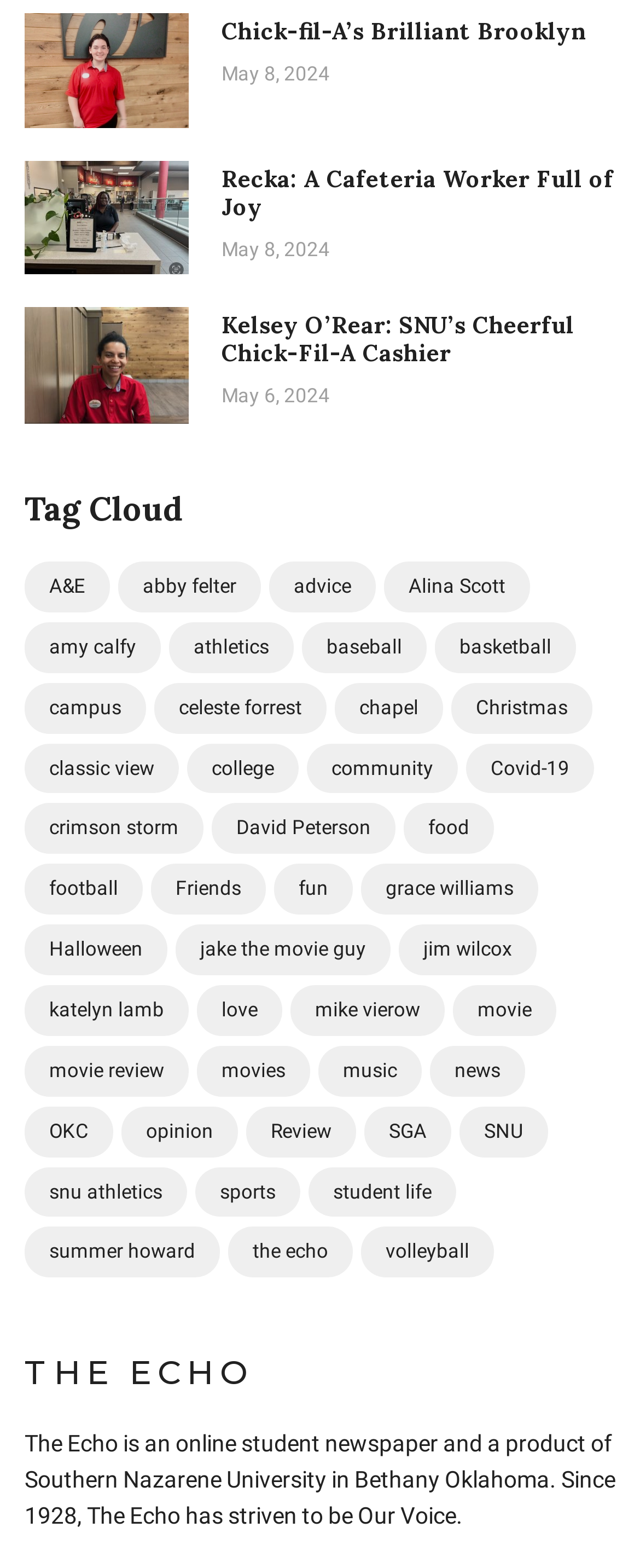Please provide the bounding box coordinates for the element that needs to be clicked to perform the following instruction: "Explore the tag cloud". The coordinates should be given as four float numbers between 0 and 1, i.e., [left, top, right, bottom].

[0.038, 0.312, 0.962, 0.337]